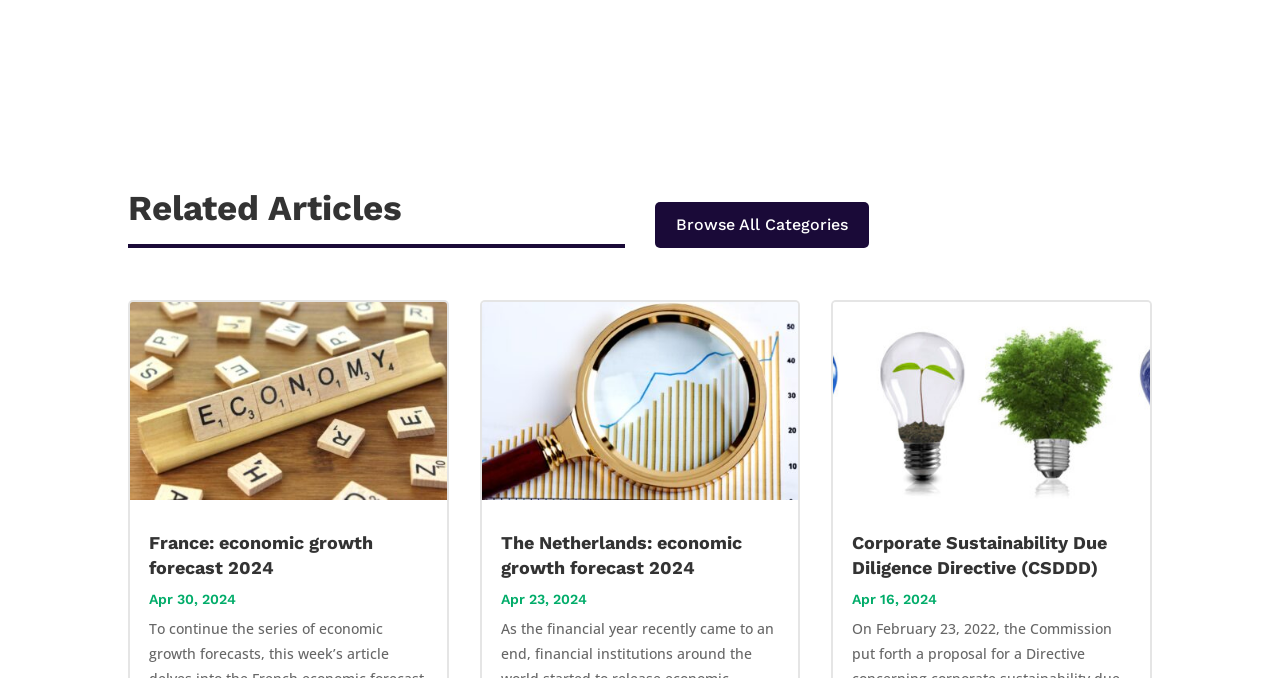How many articles are listed under 'Related Articles'? From the image, respond with a single word or brief phrase.

3